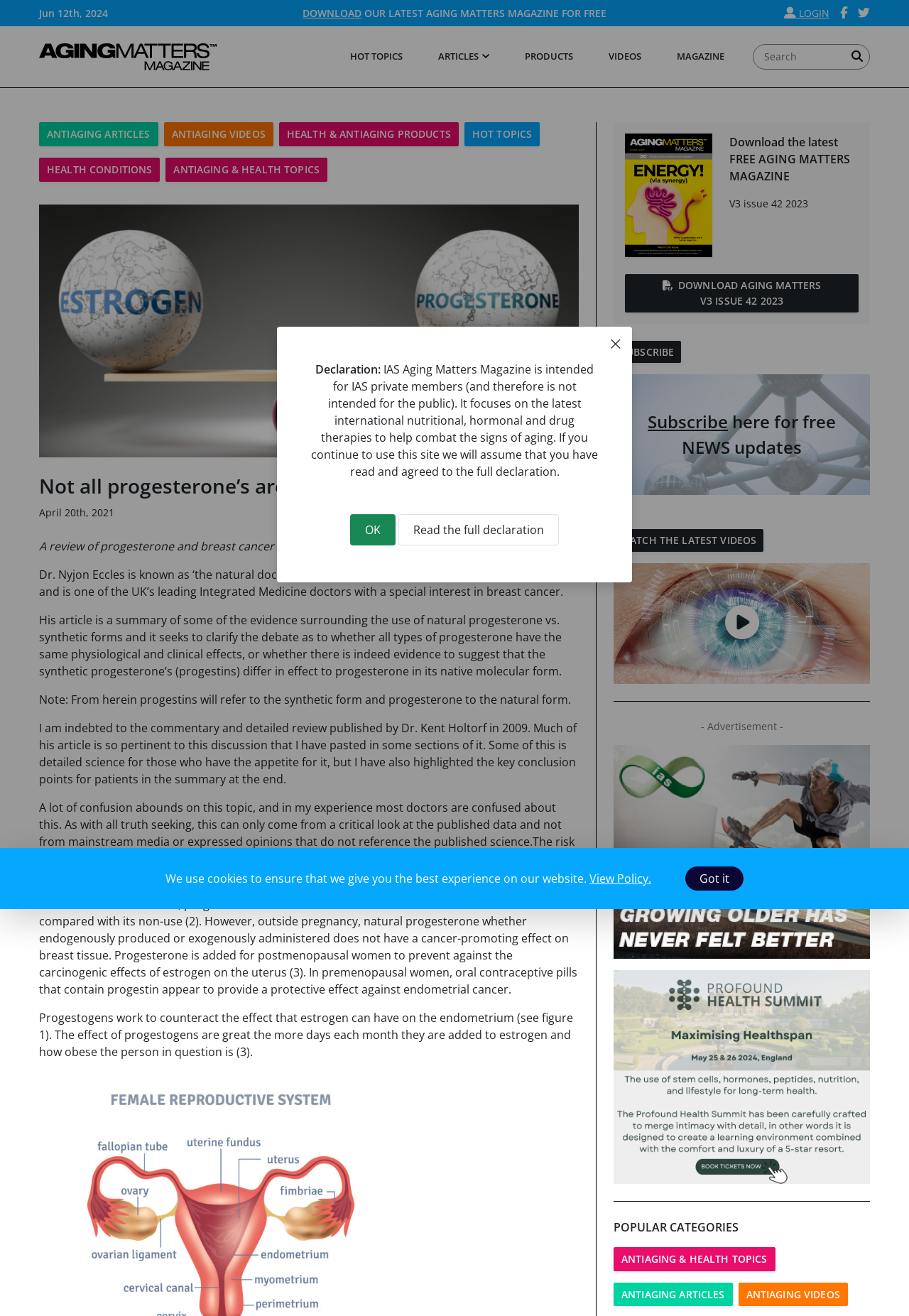Generate a comprehensive description of the contents of the webpage.

This webpage is from Aging Matters Magazine, a publication focused on the latest international nutritional, hormonal, and drug therapies to combat the signs of aging. At the top of the page, there is a declaration statement, which is a notice to users that the site is intended for private members only. Below this, there is a button to acknowledge the declaration and a link to read the full declaration.

On the top-right corner, there is a login link and a few social media links. Below this, there are links to various sections of the magazine, including Hot Topics, Articles, Products, Videos, and Magazine. There is also a search bar with a magnifying glass icon.

The main content of the page is an article titled "Not all progesterone's are created equal," which discusses the differences between natural progesterone and synthetic progestins in relation to breast cancer risk. The article is written by Dr. Nyjon K Eccles, a leading Integrated Medicine doctor from London. The text is divided into several paragraphs, with headings and subheadings to organize the content.

To the right of the article, there is an image of estrogen and progesterone balls balancing on wood, which illustrates the balance between the two hormones. Below the article, there are links to download the latest issue of the magazine and to subscribe for free news updates. There are also links to watch the latest videos and to access popular categories, such as Antiaging & Health Topics, Antiaging Articles, and Antiaging Videos.

At the bottom of the page, there is a notice about the use of cookies on the website, with a link to view the policy. There is also a button to acknowledge the cookie policy.